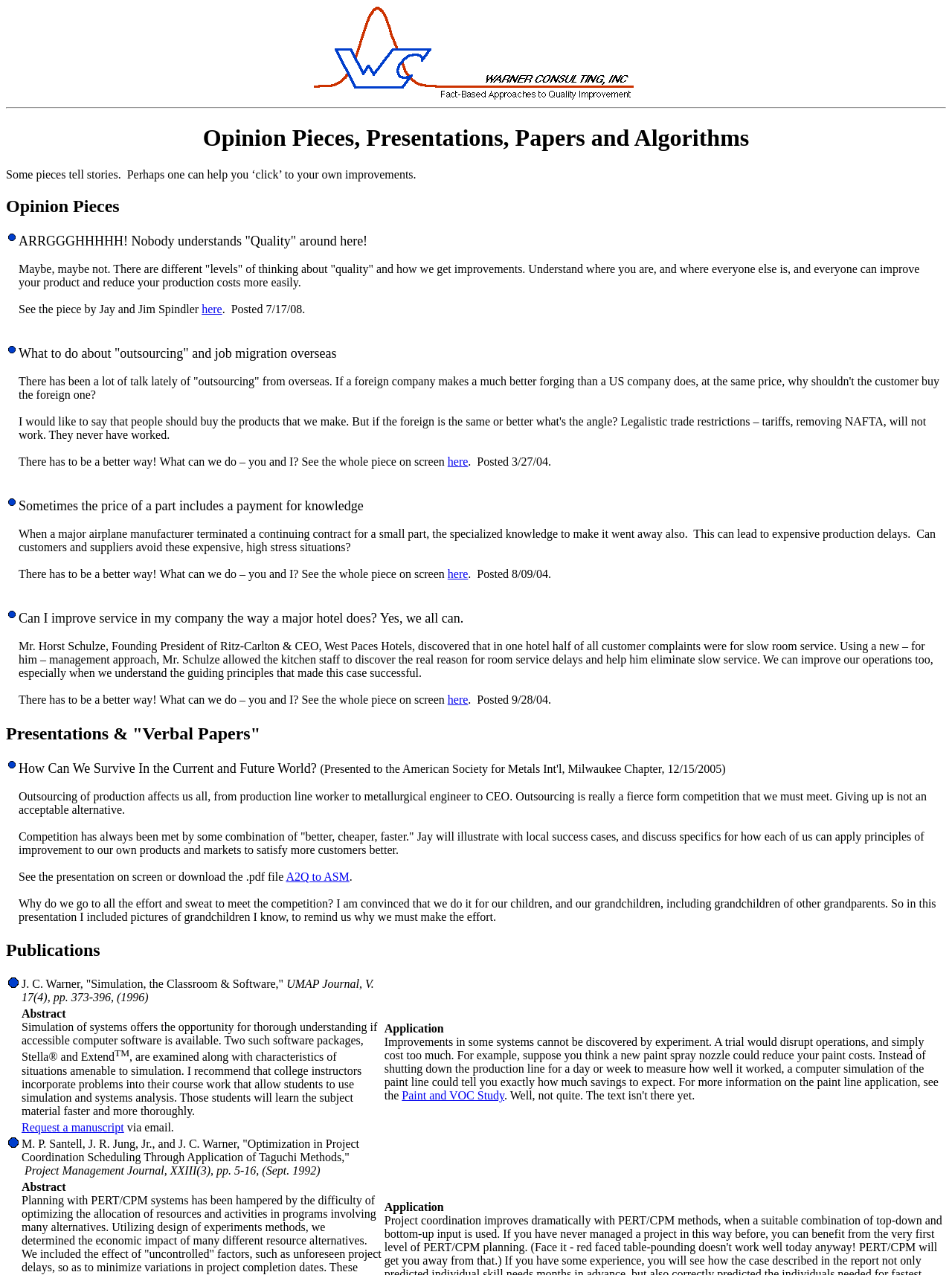What is the purpose of simulation in systems analysis?
We need a detailed and exhaustive answer to the question. Please elaborate.

According to the text content of the first LayoutTableCell in the first LayoutTableRow of the Publications section, simulation in systems analysis offers the opportunity for thorough understanding if accessible computer software is available.